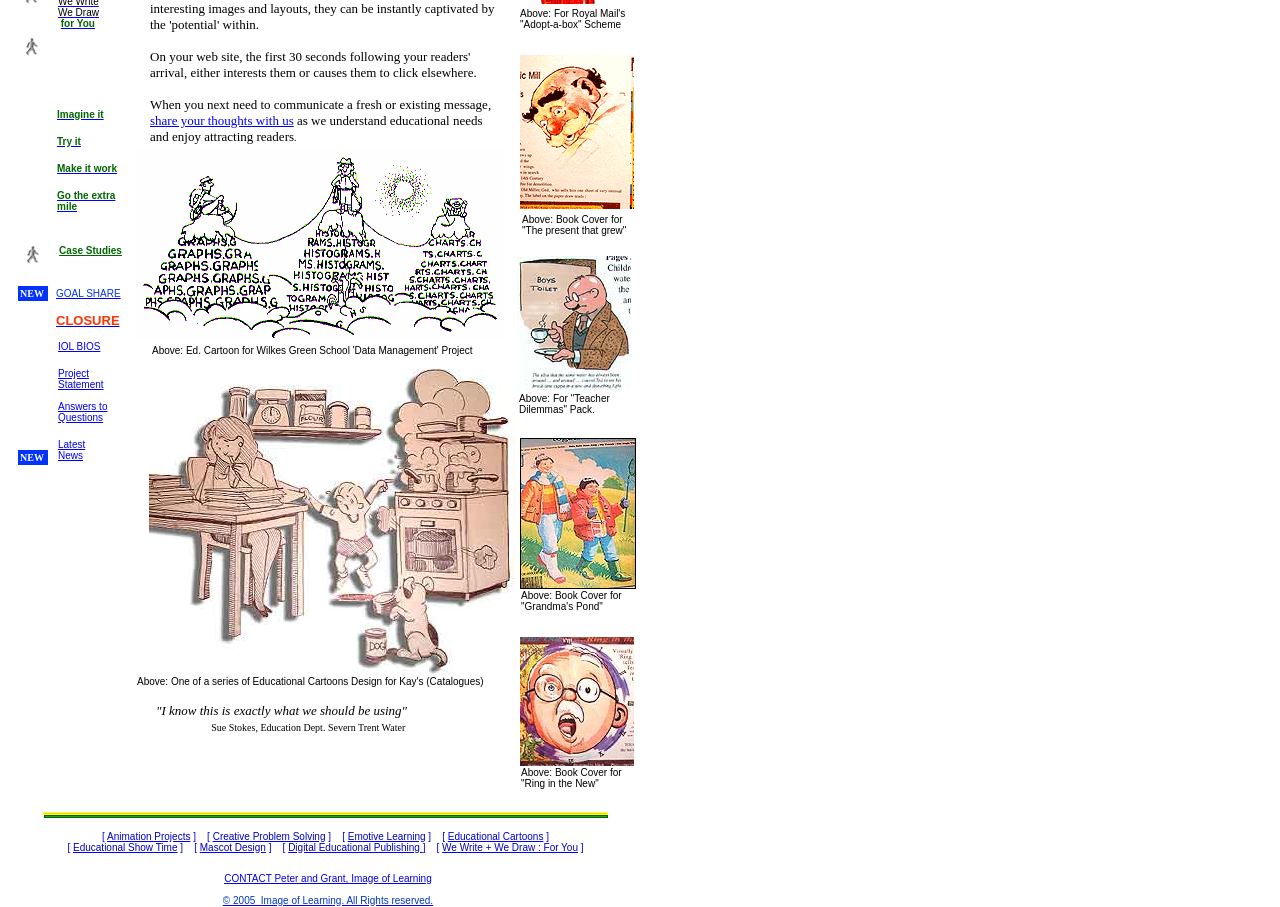Bounding box coordinates should be in the format (top-left x, top-left y, bottom-right x, bottom-right y) and all values should be floating point numbers between 0 and 1. Determine the bounding box coordinate for the UI element described as: Digital Educational Publishing

[0.225, 0.923, 0.33, 0.942]